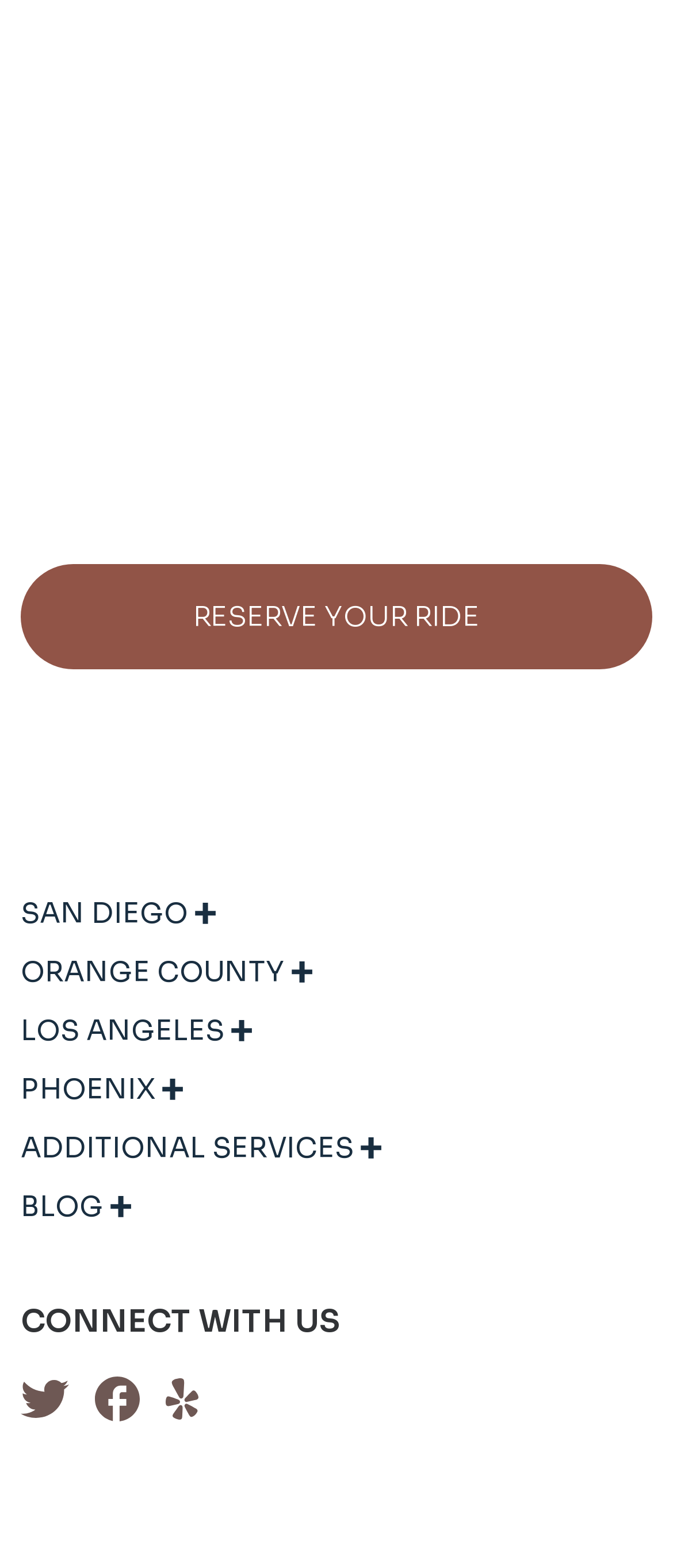How many cities are listed for ride reservation?
Provide a concise answer using a single word or phrase based on the image.

4